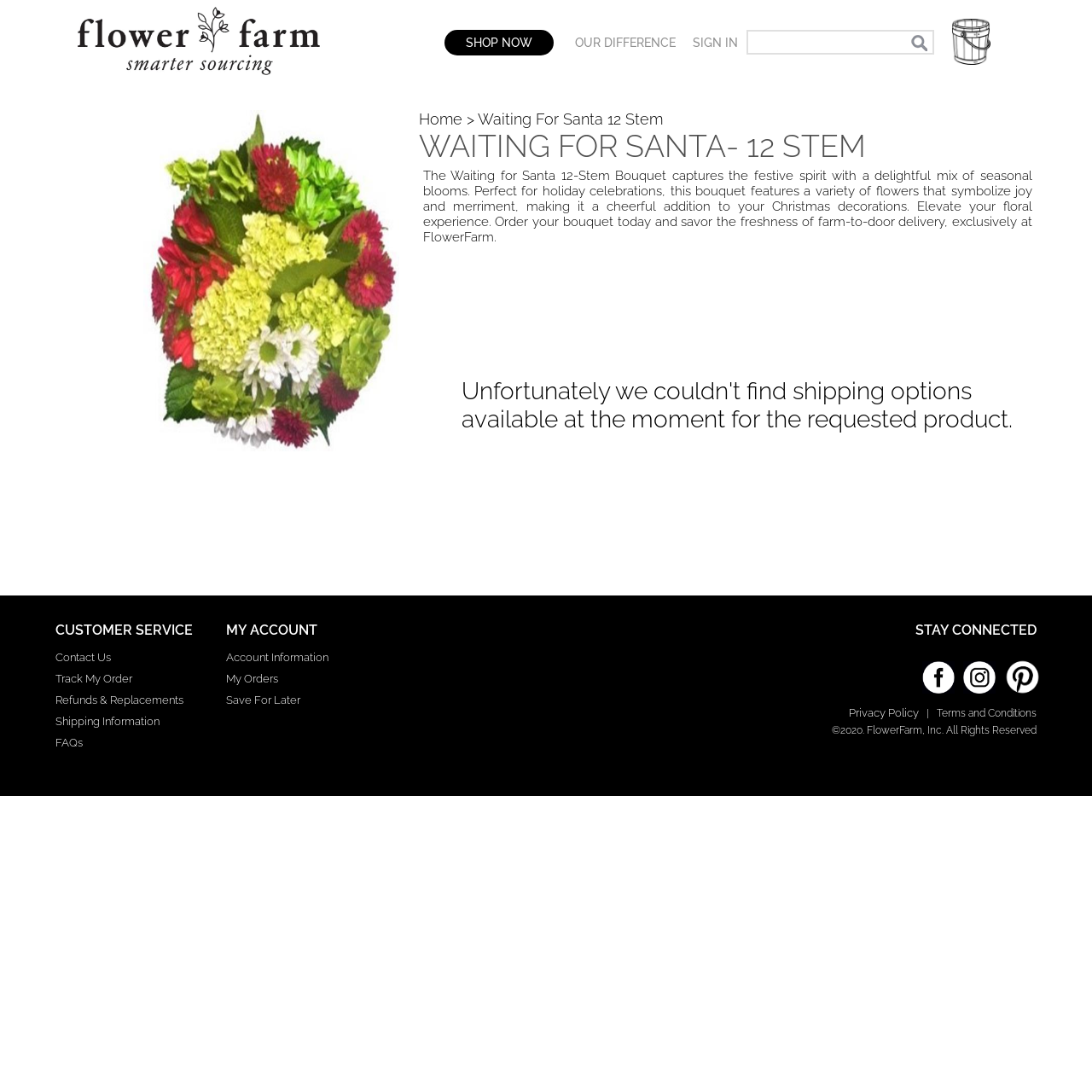Please specify the bounding box coordinates of the clickable region to carry out the following instruction: "View the 'WAITING FOR SANTA- 12 STEM' bouquet". The coordinates should be four float numbers between 0 and 1, in the format [left, top, right, bottom].

[0.131, 0.101, 0.365, 0.413]